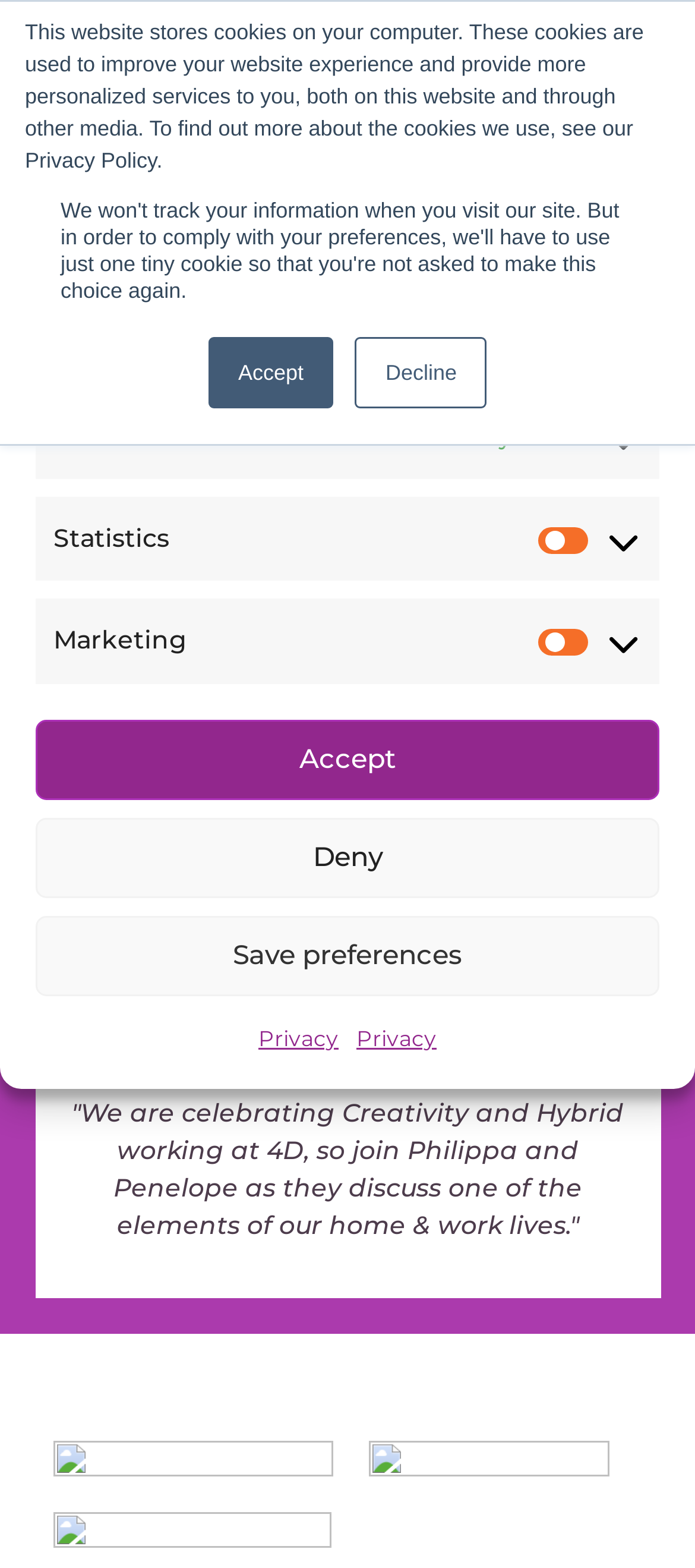Please identify the bounding box coordinates of the clickable element to fulfill the following instruction: "View 4D Virtual Impact". The coordinates should be four float numbers between 0 and 1, i.e., [left, top, right, bottom].

[0.194, 0.607, 0.923, 0.658]